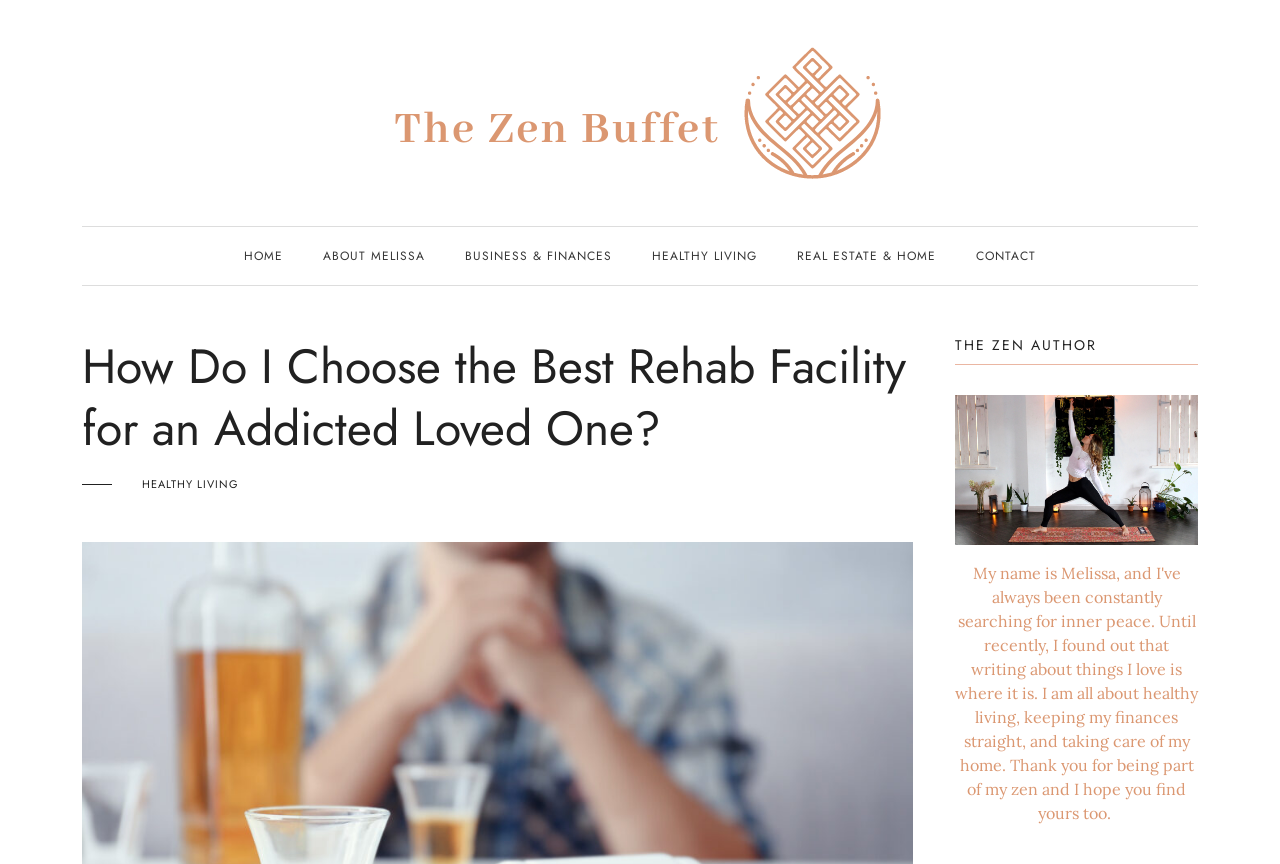Locate and generate the text content of the webpage's heading.

How Do I Choose the Best Rehab Facility for an Addicted Loved One?